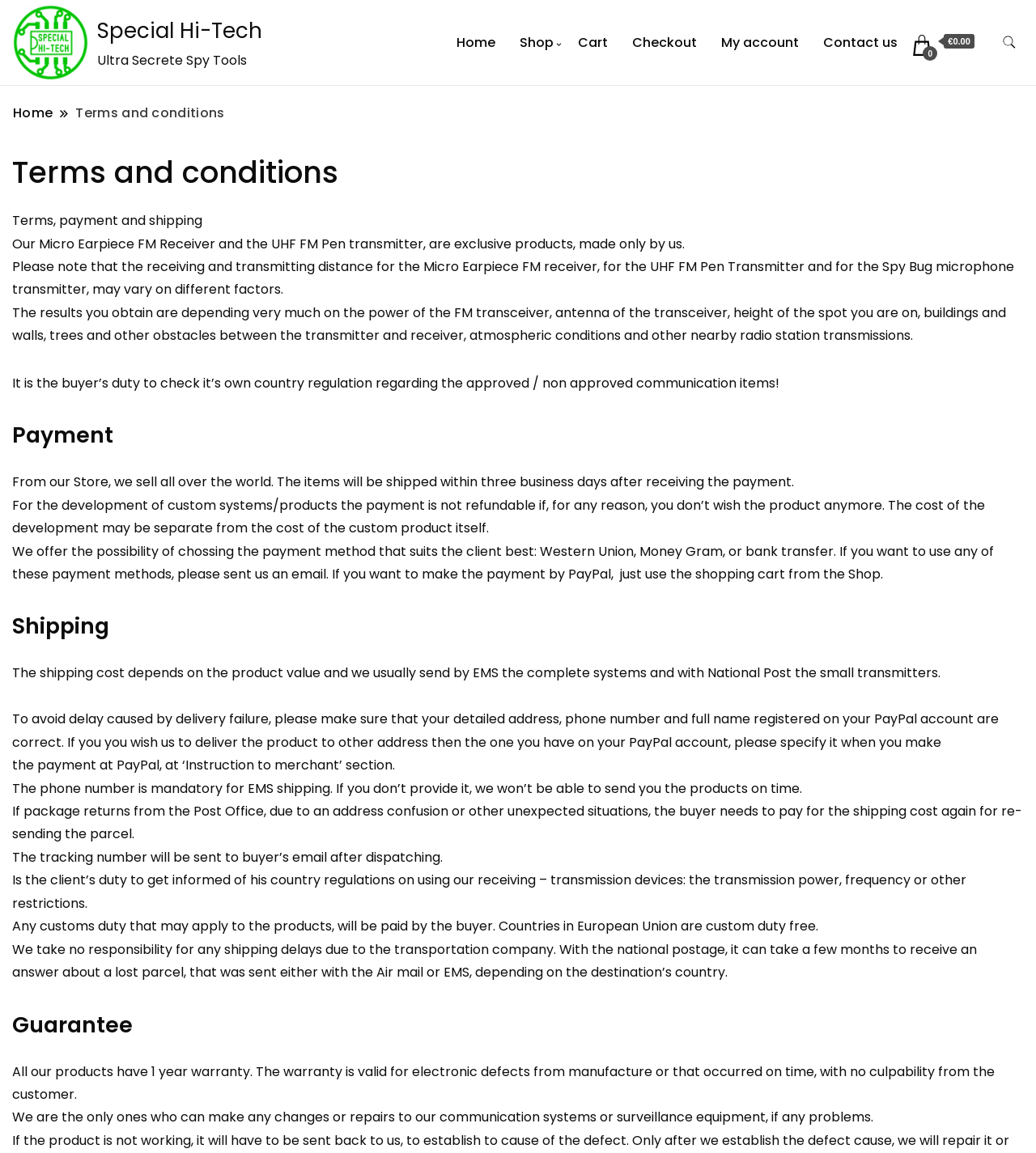Determine the bounding box coordinates for the HTML element described here: "Checkout".

[0.6, 0.009, 0.683, 0.065]